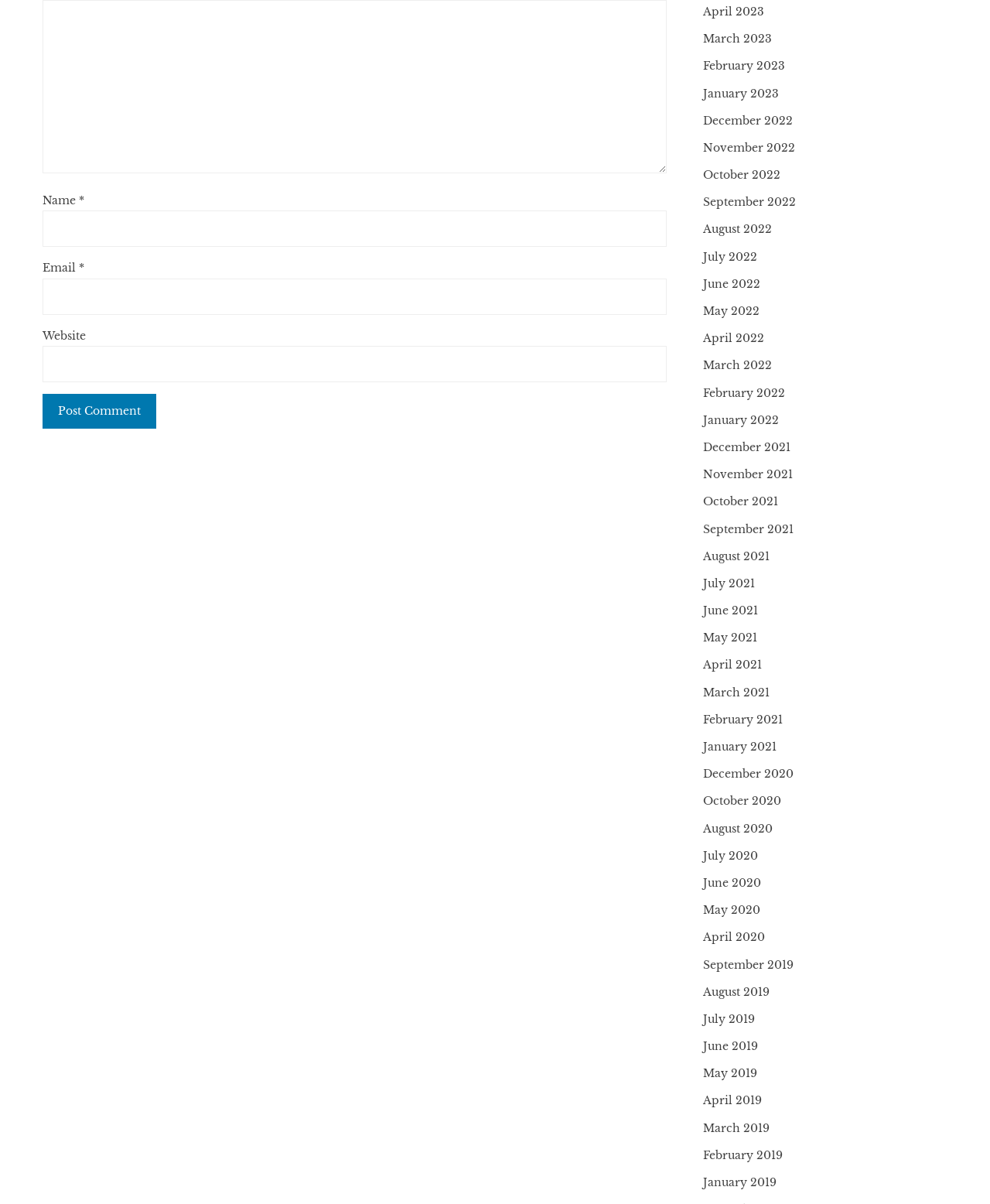Pinpoint the bounding box coordinates for the area that should be clicked to perform the following instruction: "Enter your email".

[0.043, 0.231, 0.674, 0.261]